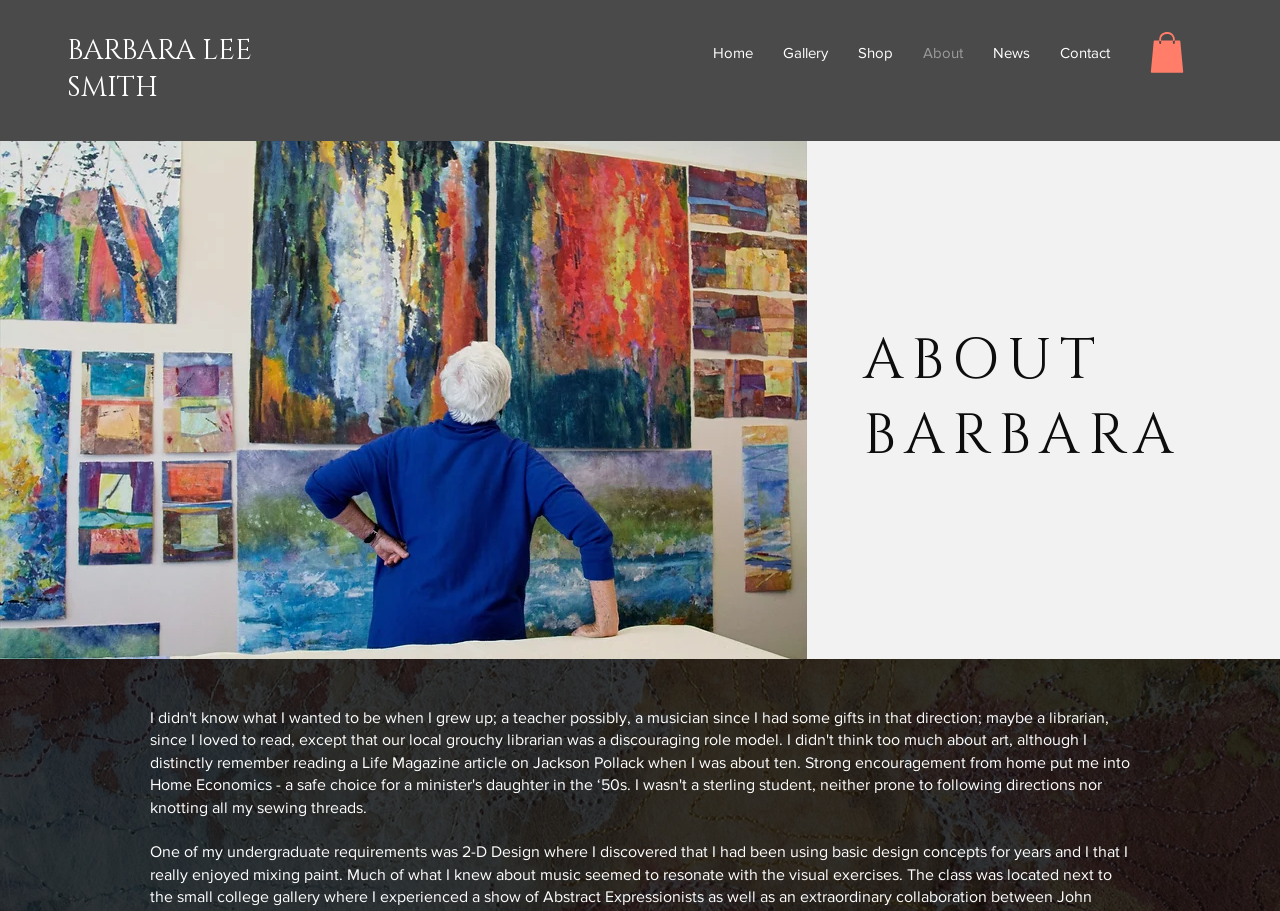Provide the bounding box coordinates of the UI element this sentence describes: "Gallery".

[0.6, 0.038, 0.659, 0.078]